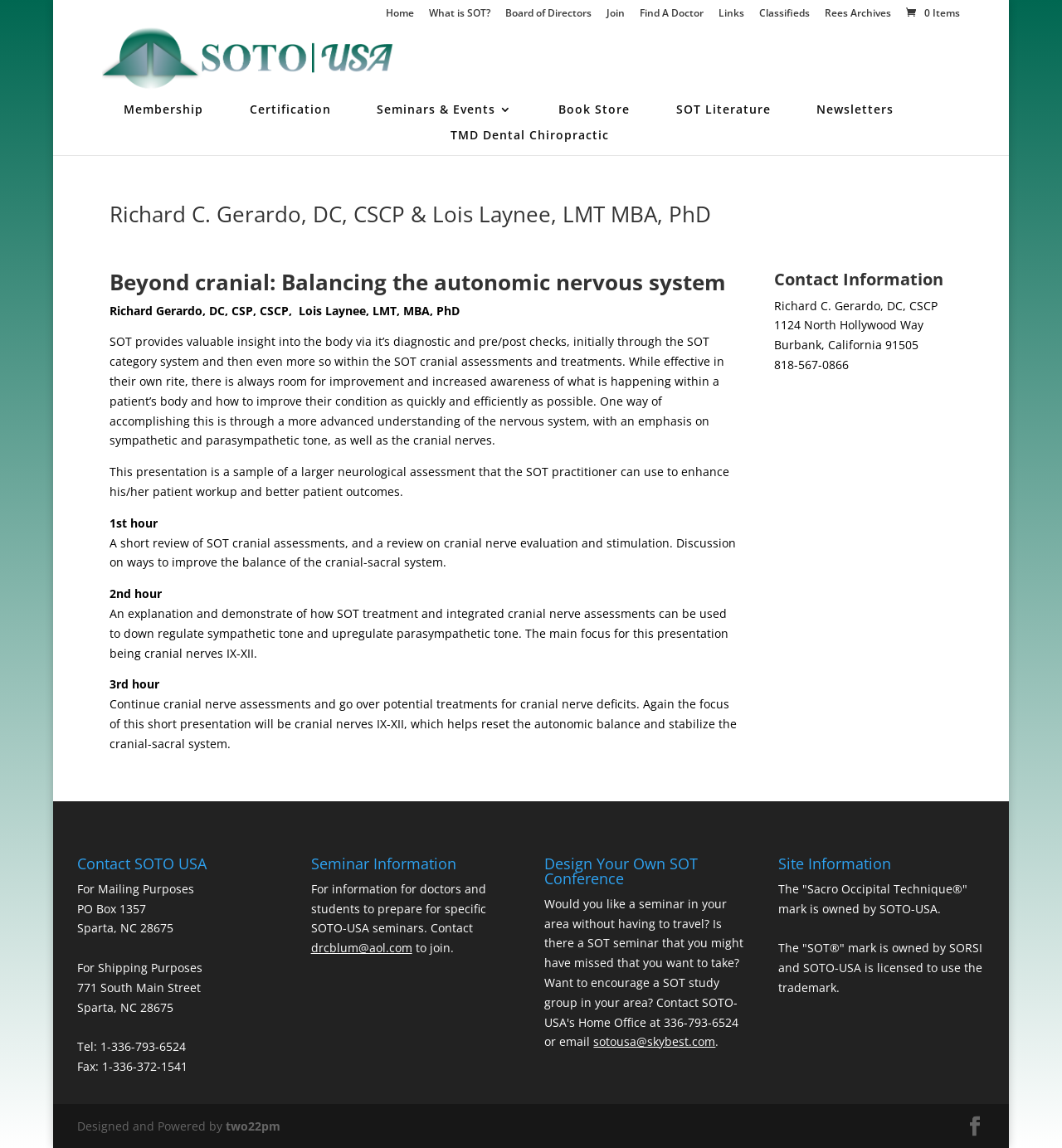Pinpoint the bounding box coordinates of the clickable element needed to complete the instruction: "Contact Richard C. Gerardo, DC, CSCP". The coordinates should be provided as four float numbers between 0 and 1: [left, top, right, bottom].

[0.729, 0.259, 0.882, 0.273]